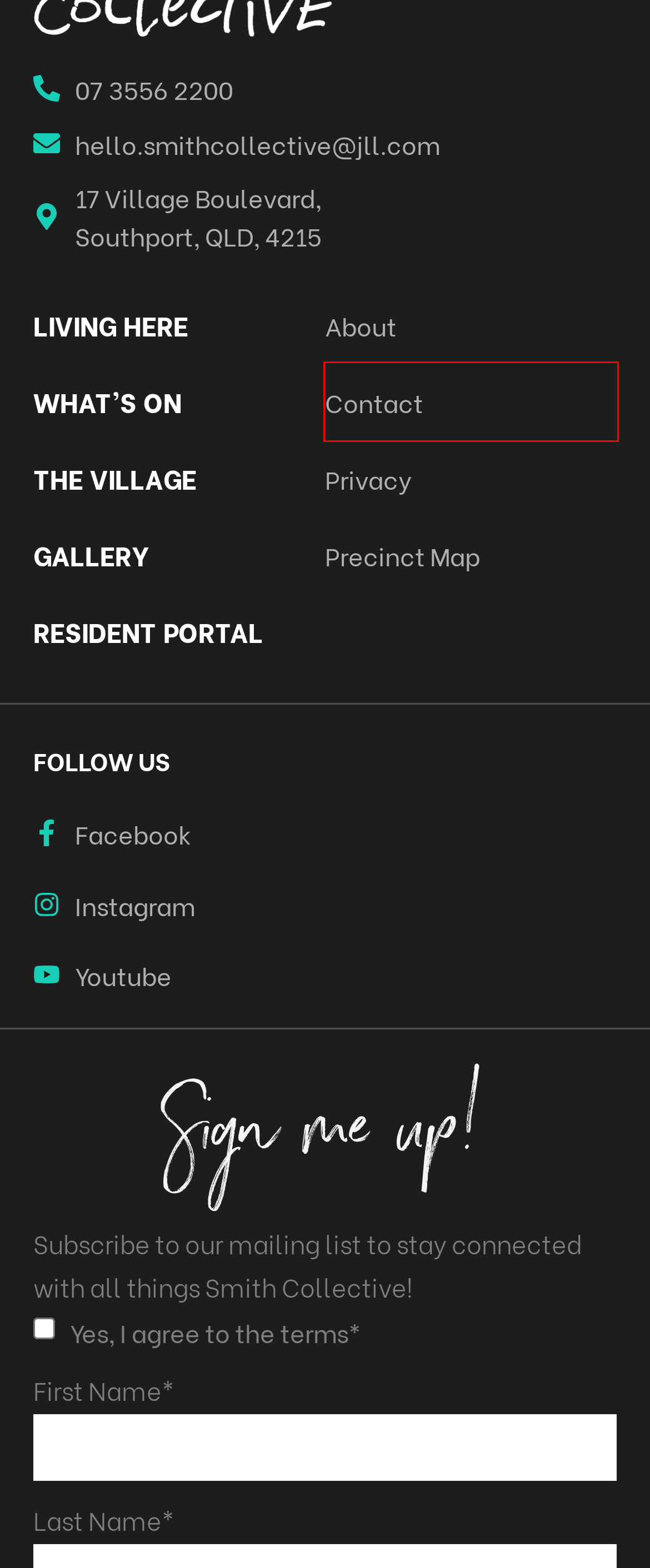Observe the screenshot of a webpage with a red bounding box around an element. Identify the webpage description that best fits the new page after the element inside the bounding box is clicked. The candidates are:
A. Full Service Digital Agency Australia - iOnline
B. Gallery - Smith Collective
C. What's On - Smith Collective
D. Contact Us - Smith Collective
E. The Smith Village - Community & Retail - Accommodation Gold Coast
F. Lean More About The Smith Collective Retail Precinct - Smith Collective
G. Privacy Policy - Smith Collective
H. Southport Apartments for Rent | Gold Coast Apartments

D